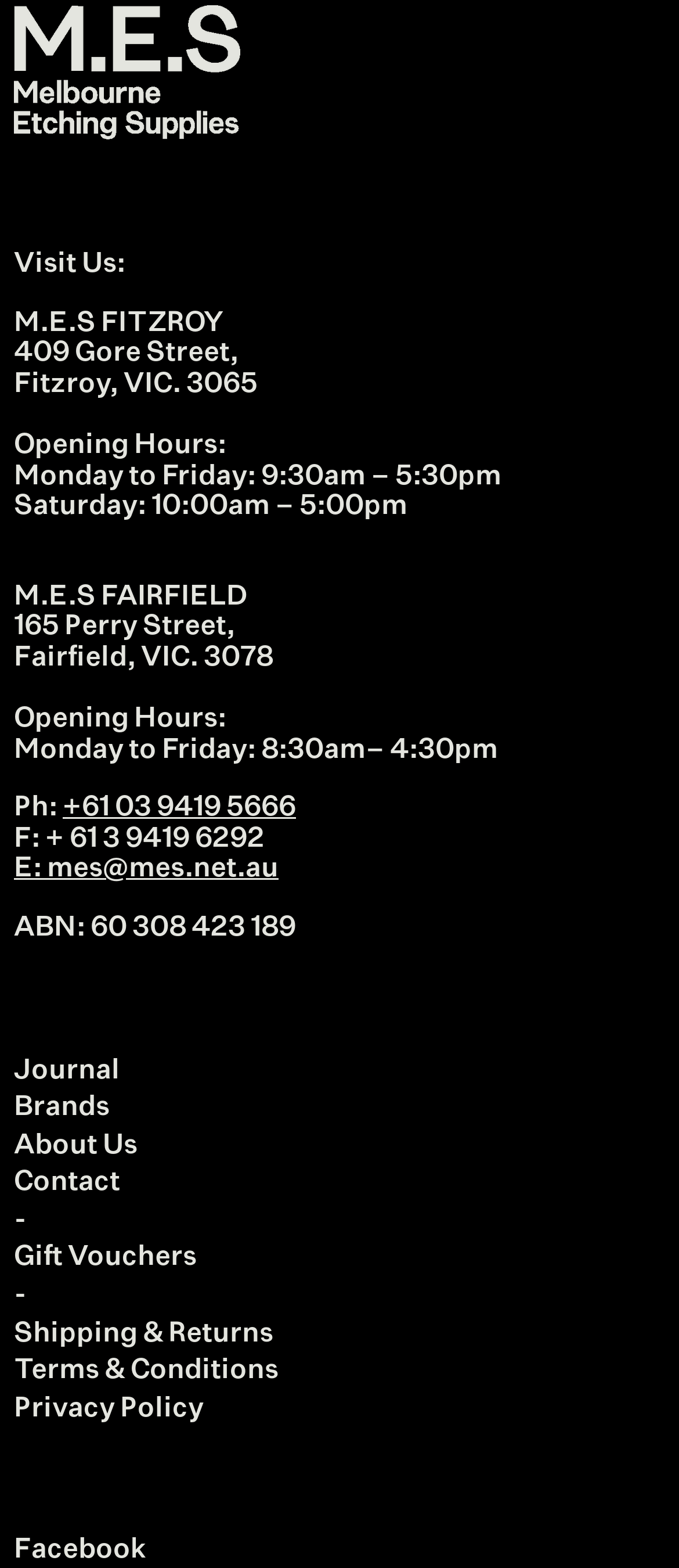What is the phone number of M.E.S?
Please provide a comprehensive answer based on the contents of the image.

The phone number of M.E.S can be found in the link element with the text '+61 03 9419 5666' under the 'Ph:' label.